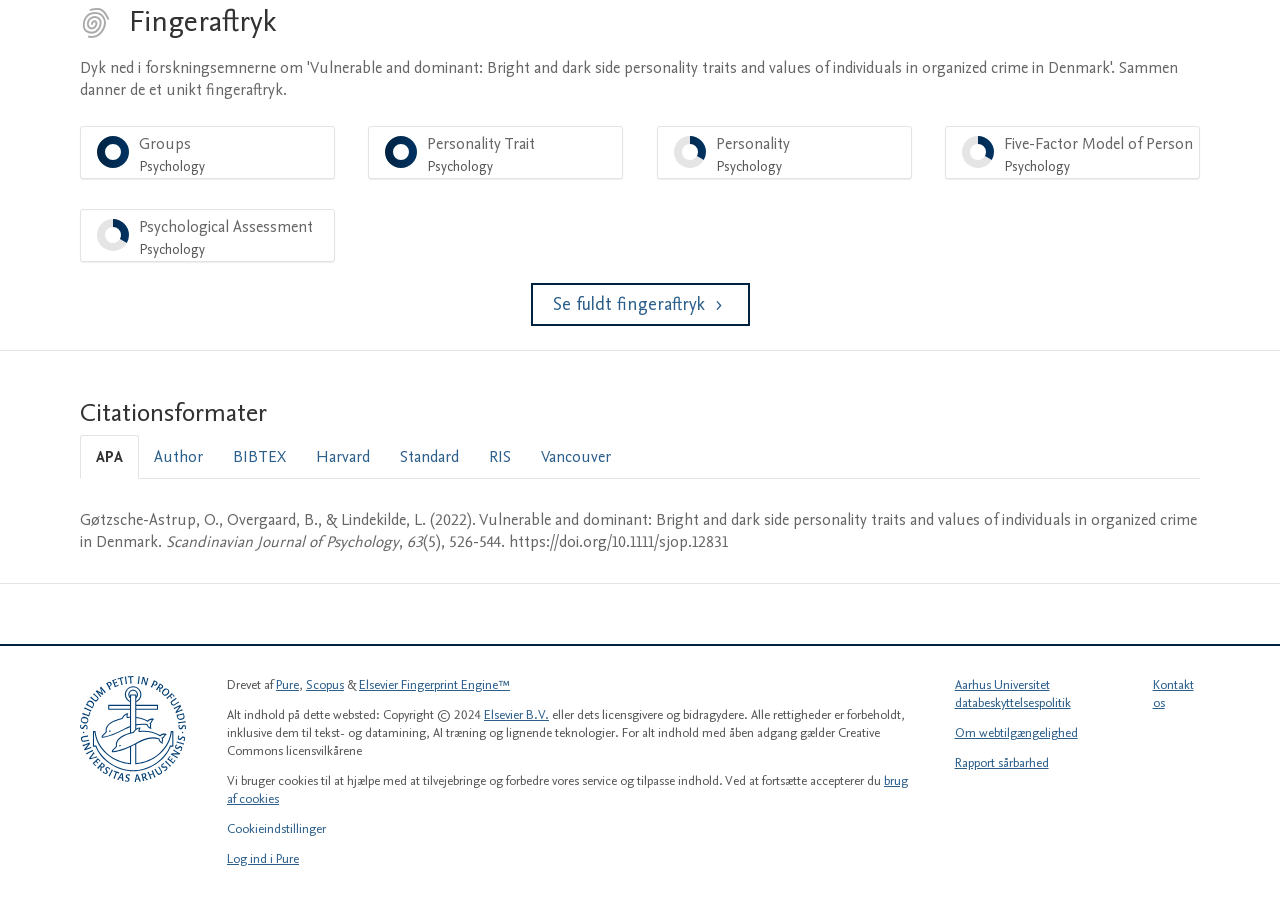Locate the bounding box coordinates of the clickable part needed for the task: "Click on the 'Log ind i Pure' button".

[0.177, 0.934, 0.234, 0.954]